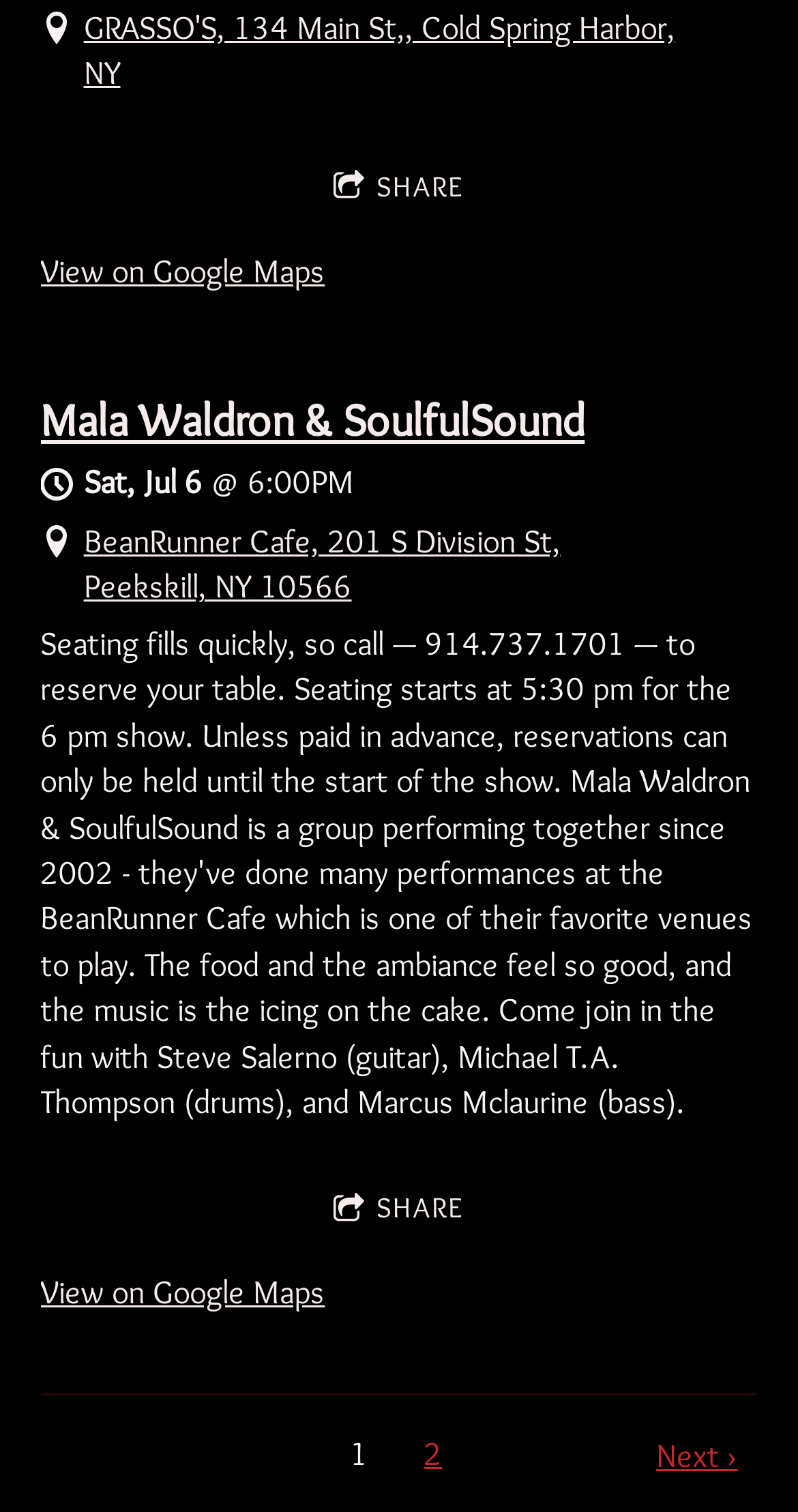Please specify the bounding box coordinates of the area that should be clicked to accomplish the following instruction: "View the location on Google Maps". The coordinates should consist of four float numbers between 0 and 1, i.e., [left, top, right, bottom].

[0.051, 0.166, 0.407, 0.192]